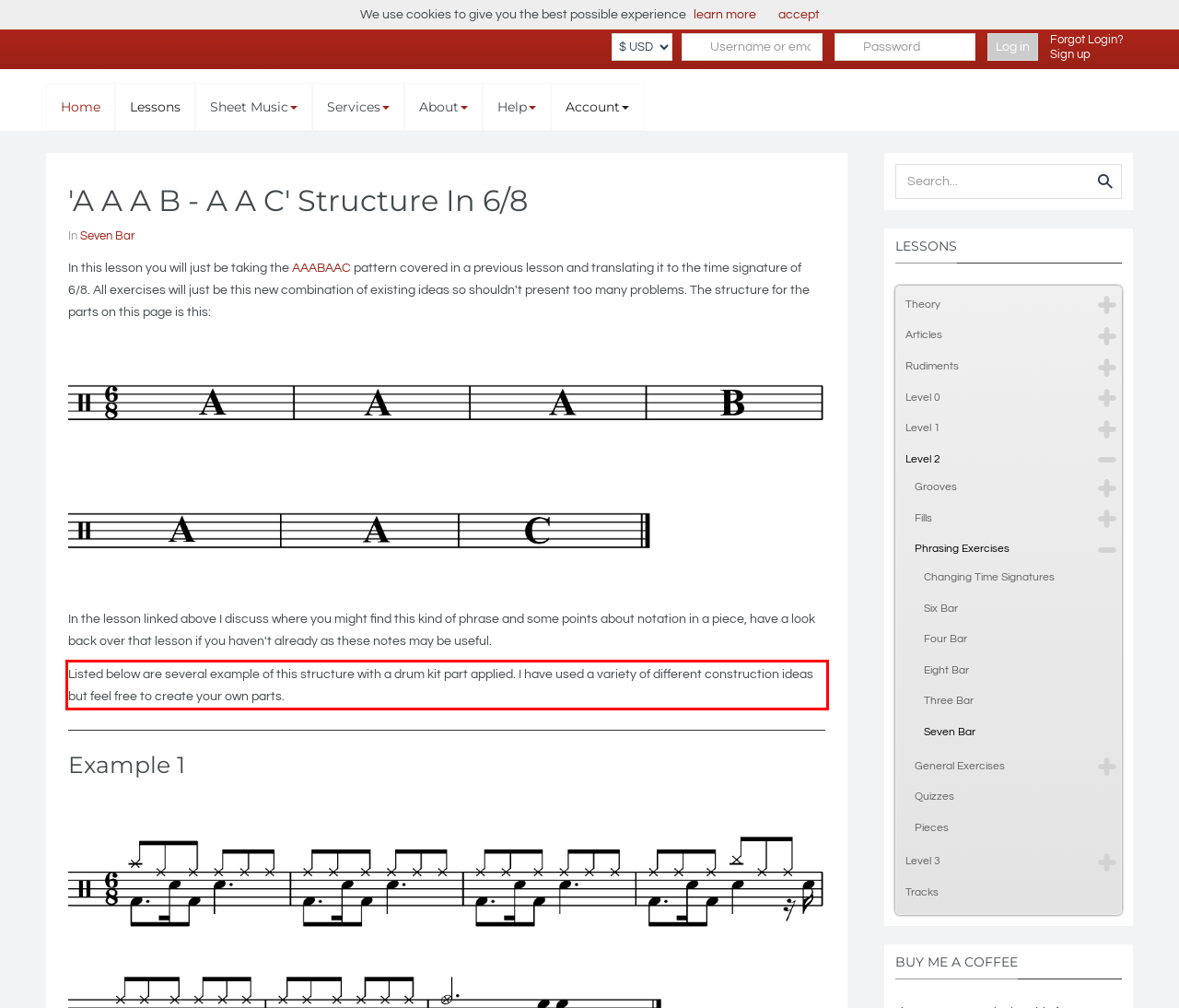You are provided with a screenshot of a webpage that includes a red bounding box. Extract and generate the text content found within the red bounding box.

Listed below are several example of this structure with a drum kit part applied. I have used a variety of different construction ideas but feel free to create your own parts.